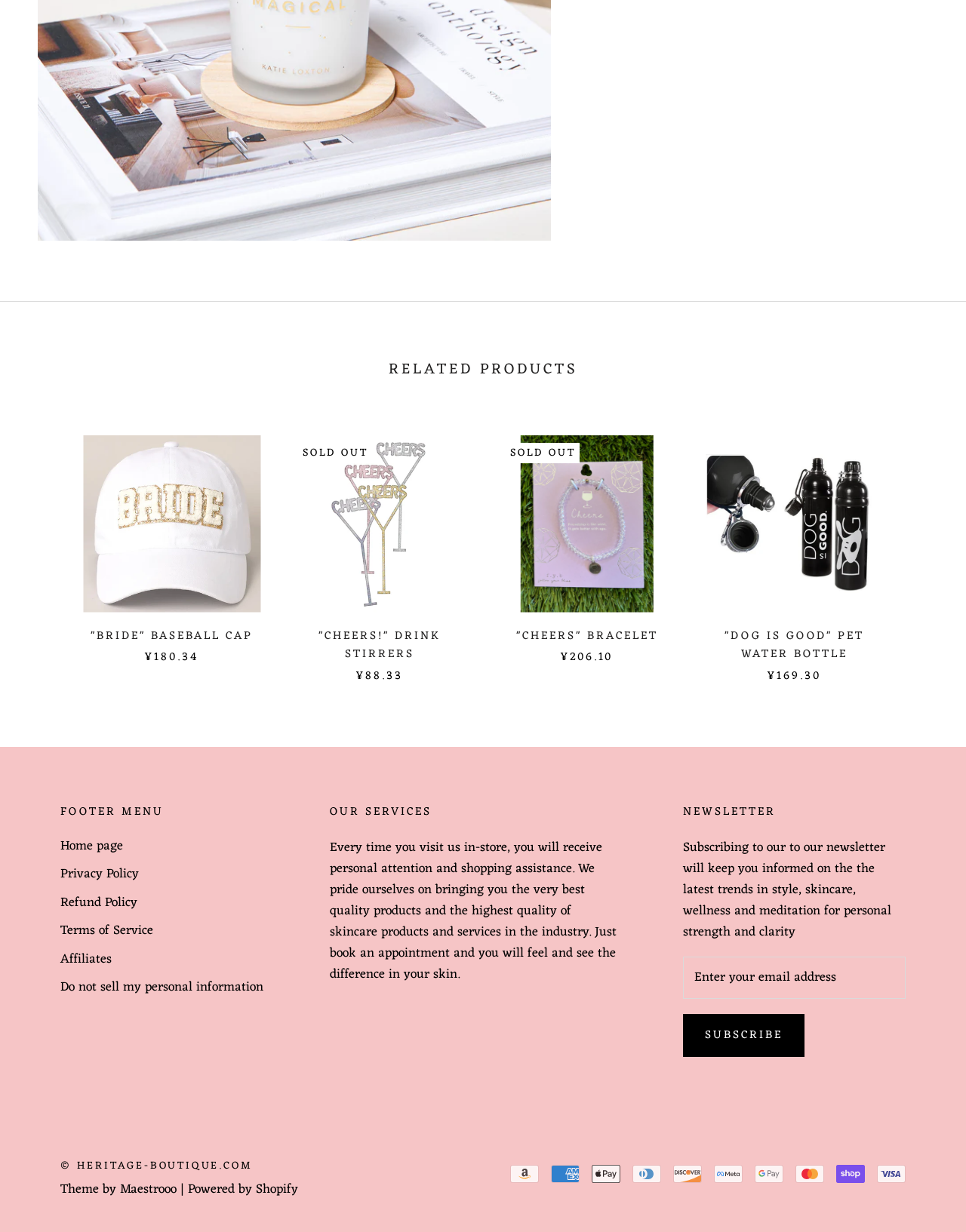Provide the bounding box coordinates for the area that should be clicked to complete the instruction: "View 'CHEERS!' Drink Stirrers details".

[0.301, 0.353, 0.484, 0.497]